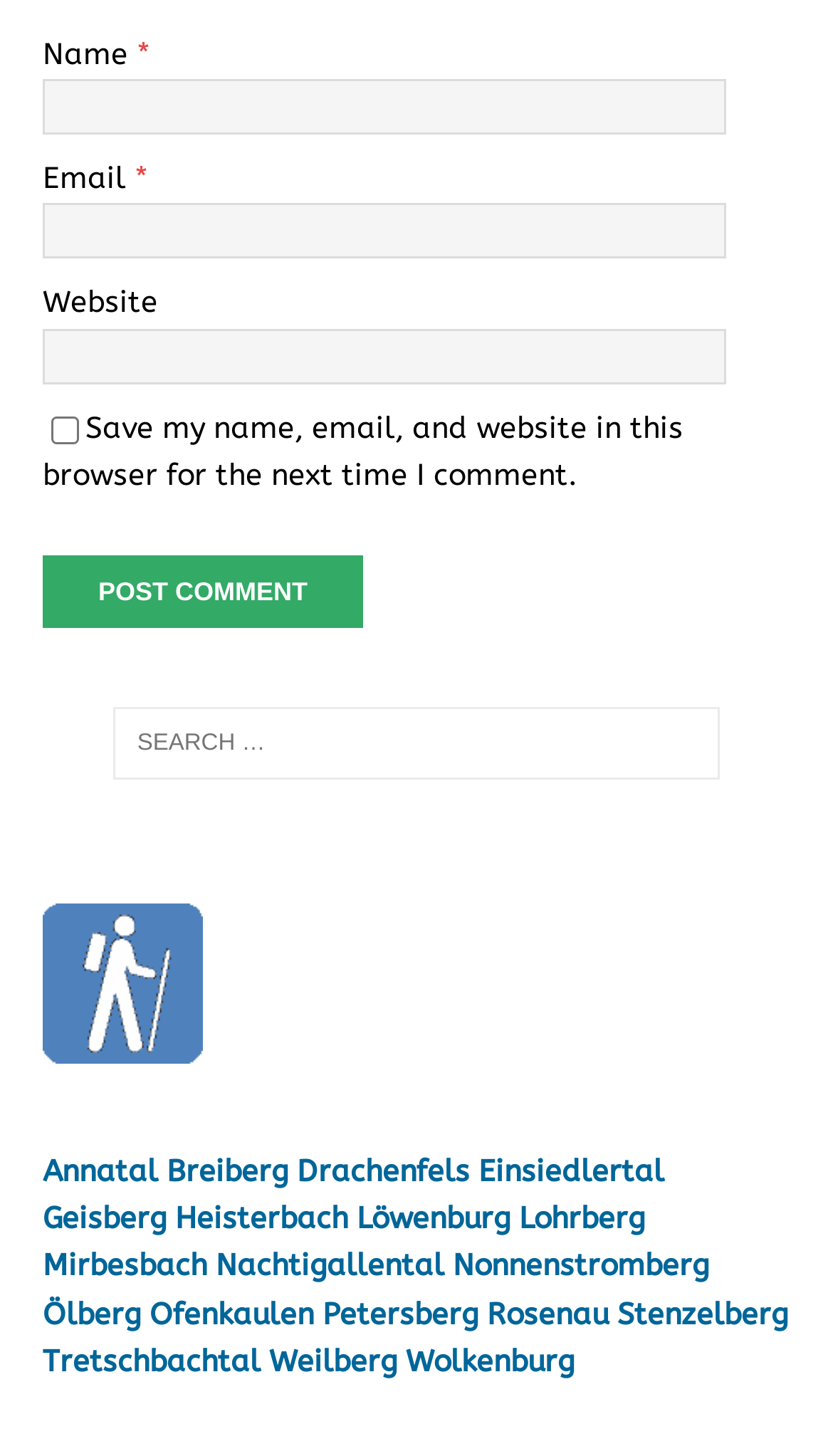Please give a one-word or short phrase response to the following question: 
What is the label of the first text box?

Name